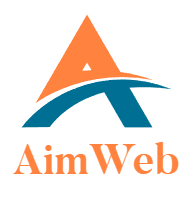Respond to the following question using a concise word or phrase: 
What is the font color of the text 'AimWeb'?

Orange